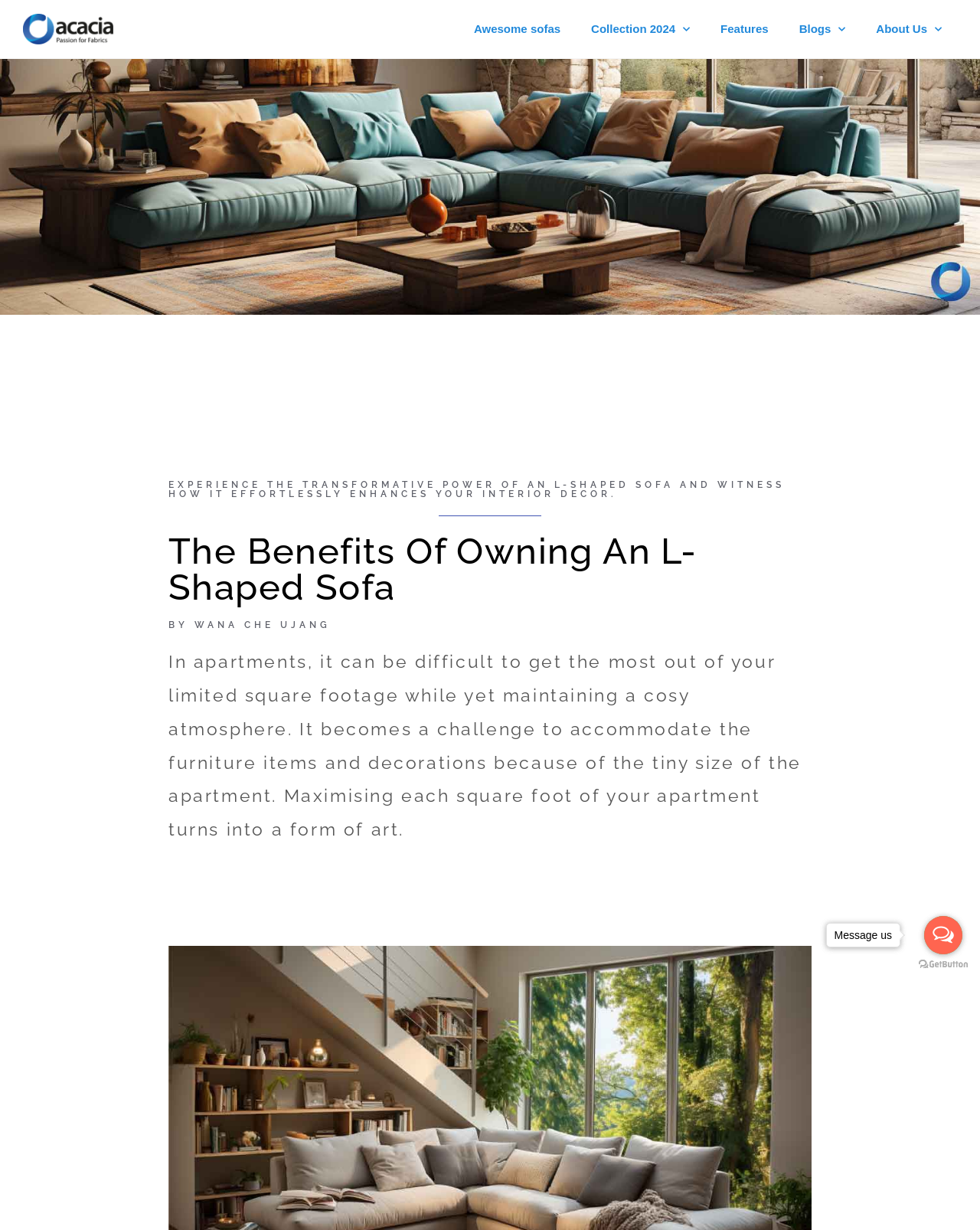Please find the bounding box coordinates of the element that must be clicked to perform the given instruction: "Read the blog post by 'kalvin'". The coordinates should be four float numbers from 0 to 1, i.e., [left, top, right, bottom].

[0.07, 0.421, 0.099, 0.431]